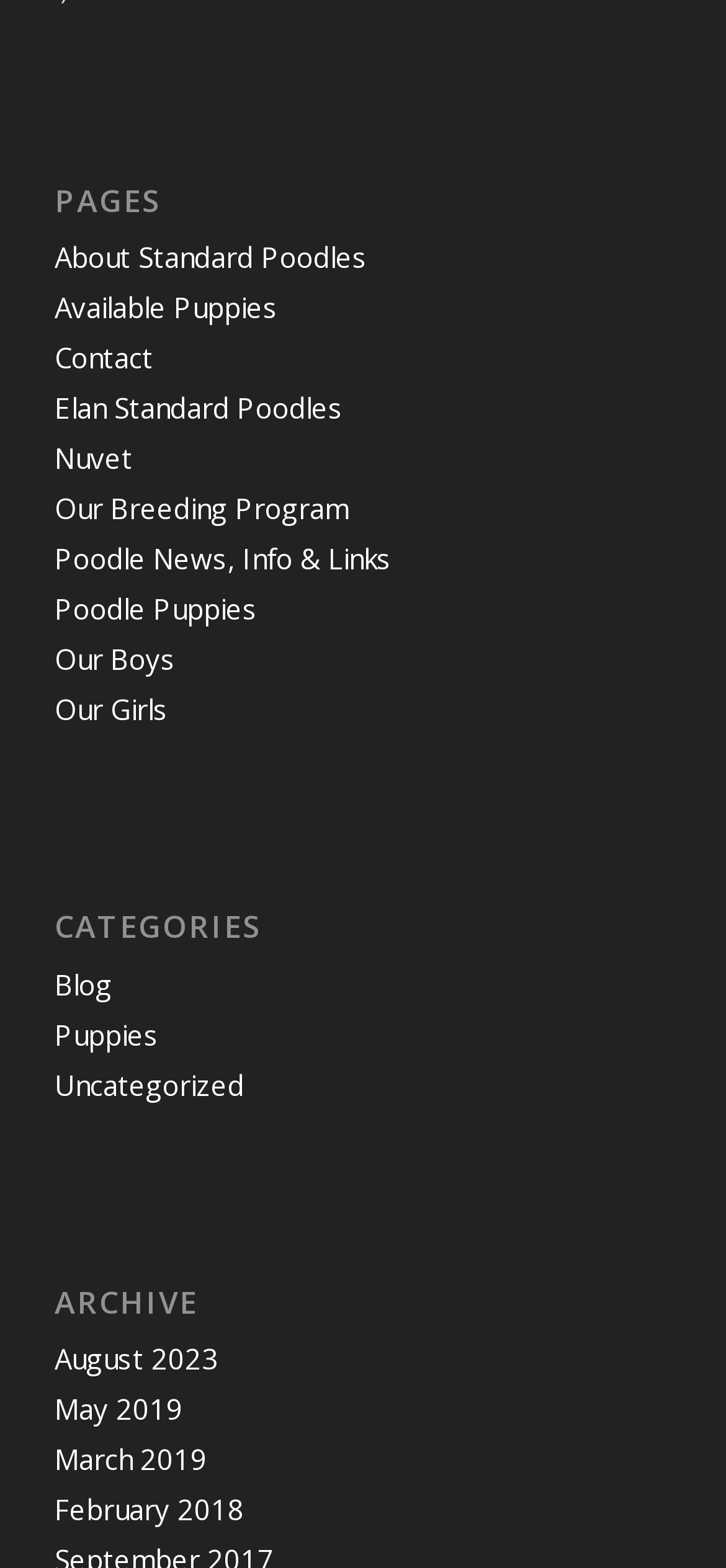Determine the coordinates of the bounding box for the clickable area needed to execute this instruction: "Explore the blog".

[0.075, 0.615, 0.154, 0.639]